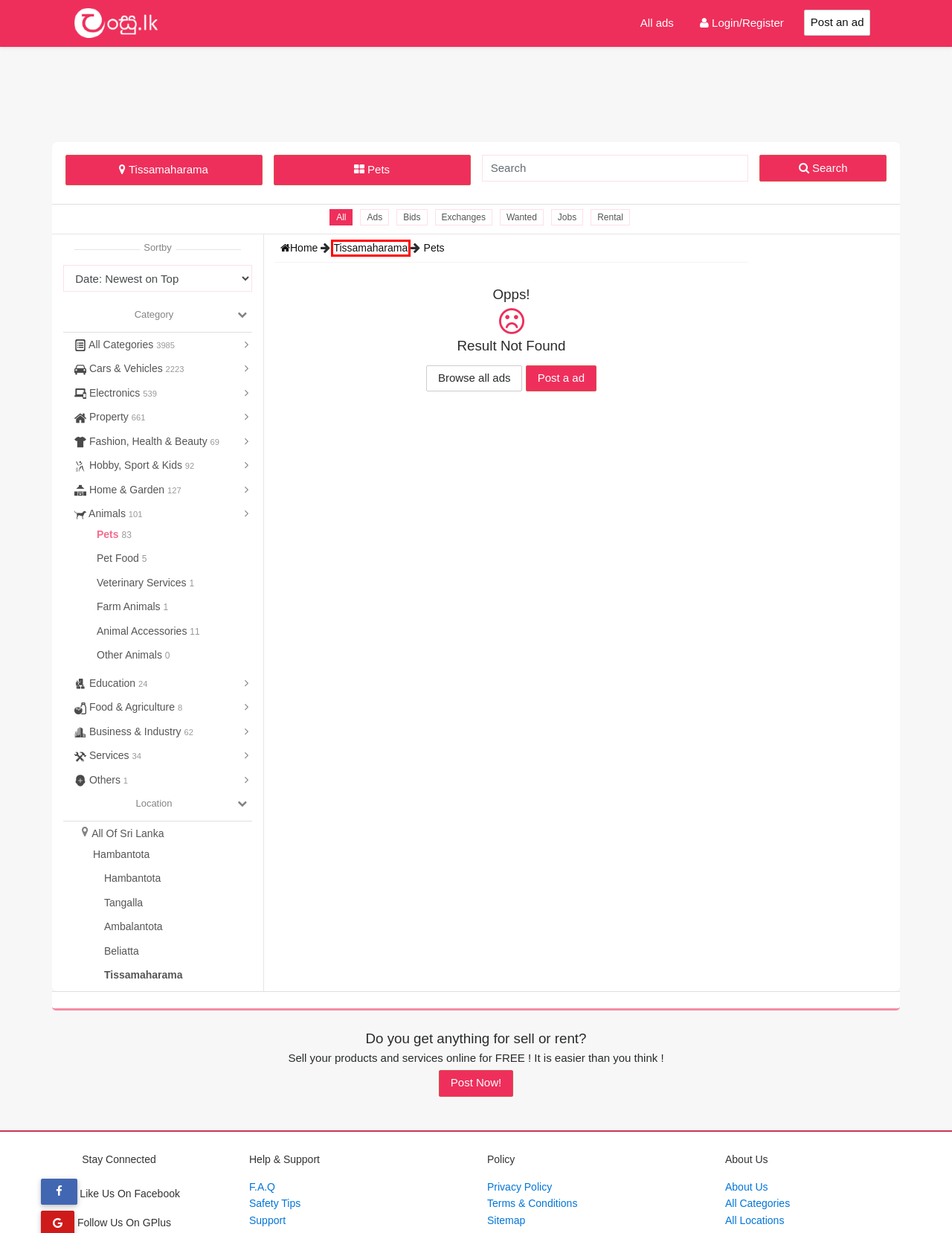Look at the screenshot of a webpage where a red rectangle bounding box is present. Choose the webpage description that best describes the new webpage after clicking the element inside the red bounding box. Here are the candidates:
A. Pet Food for Sale in Tissamaharama - lansu.lk
B. Farm Animals for Sale in Tissamaharama - lansu.lk
C. Tissamaharama in Tissamaharama on lansu.lk
D. Looking for Other Animals for sale  in Tissamaharama - lansu.lk
E. Auctions & Classifieds Marketplace in Sri Lanka on lansu.lk
F. Looking for Pets for Sale in Sri Lanka - lansu.lk
G. Looking for pet and Animal Accessories for Sale in Tissamaharama - lansu.lk
H. Veterinary Services in Tissamaharama - lansu.lk

C